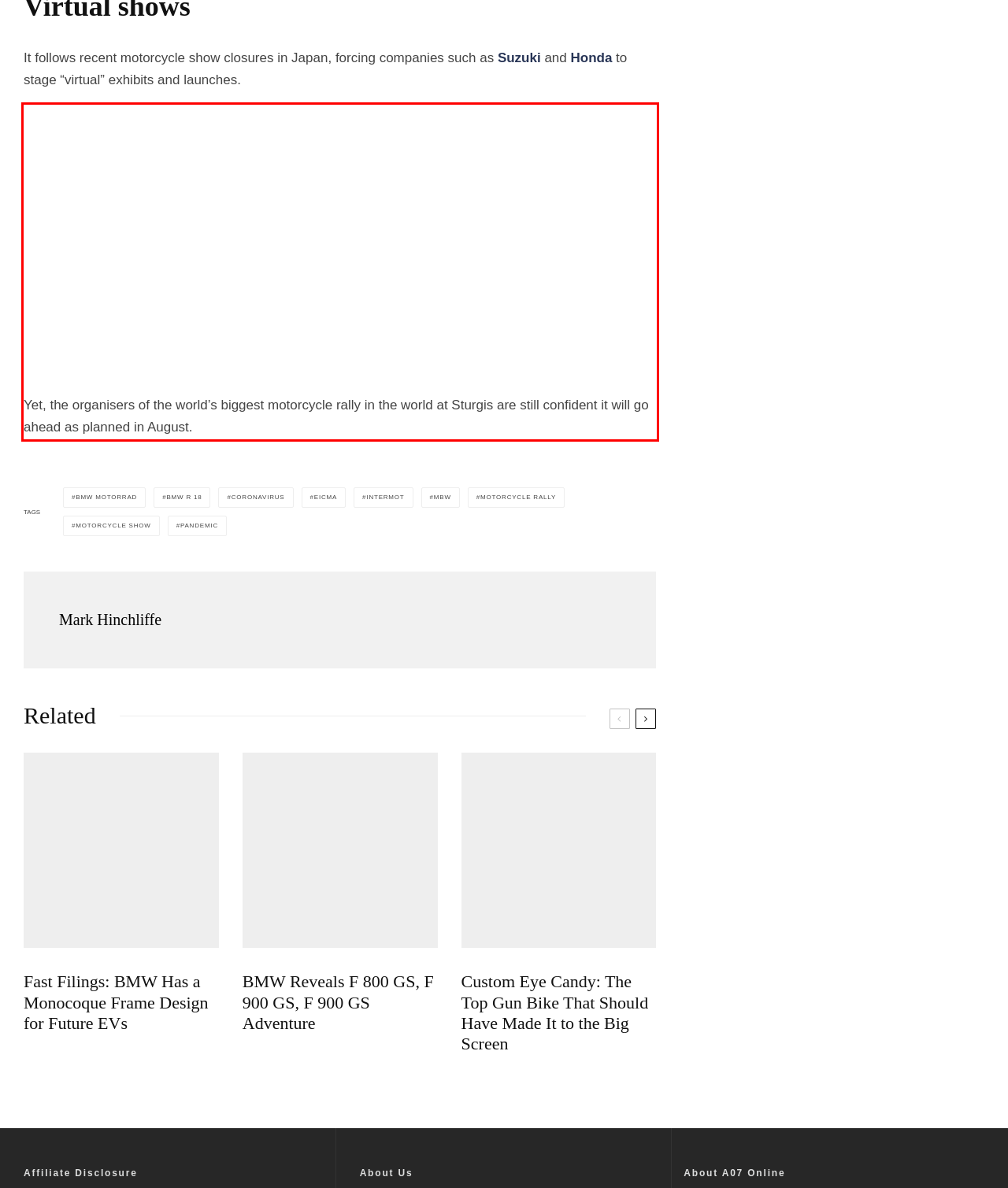You are given a screenshot showing a webpage with a red bounding box. Perform OCR to capture the text within the red bounding box.

Yet, the organisers of the world’s biggest motorcycle rally in the world at Sturgis are still confident it will go ahead as planned in August.